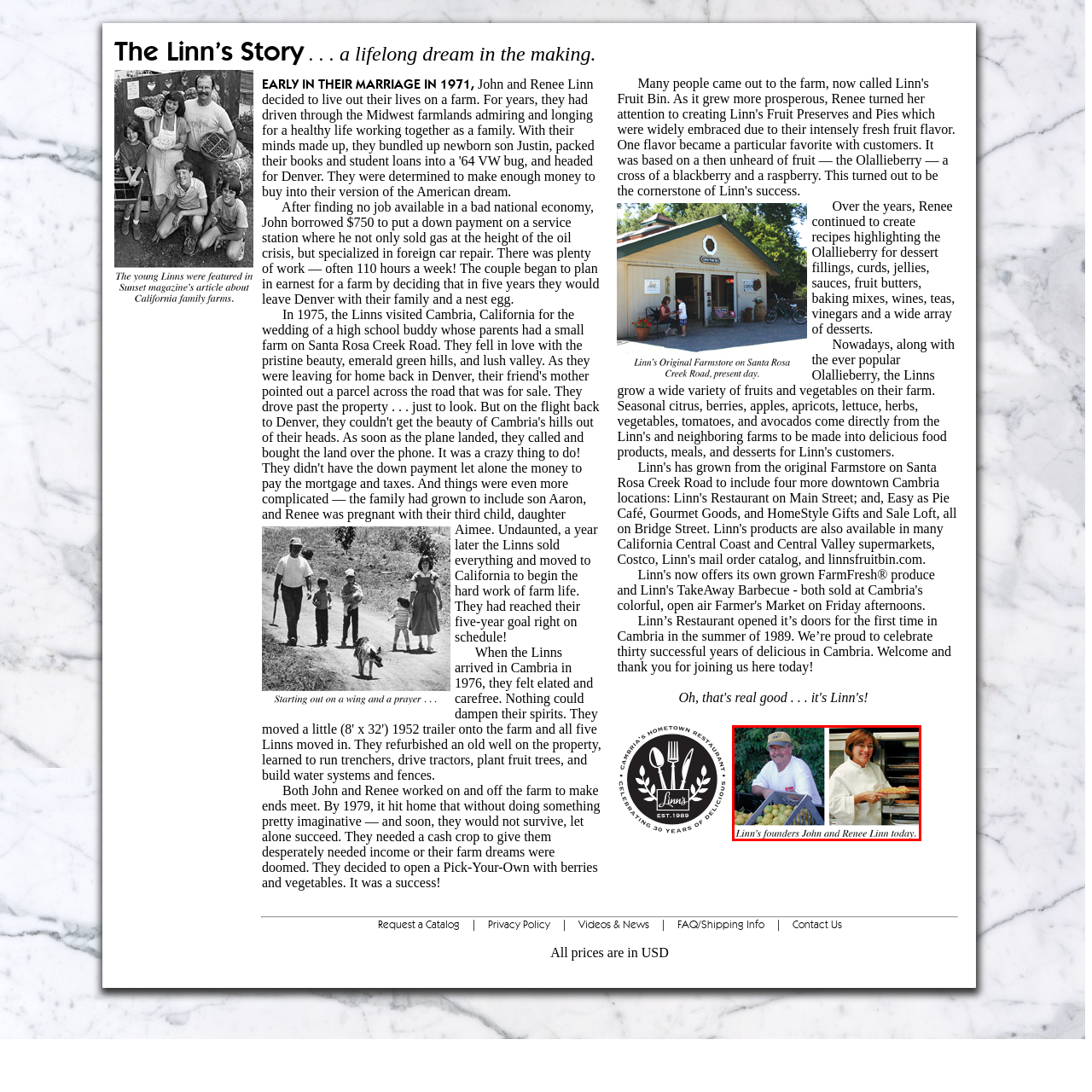Analyze the image highlighted by the red bounding box and give a one-word or phrase answer to the query: Where is Renee captured in the image?

a kitchen setting